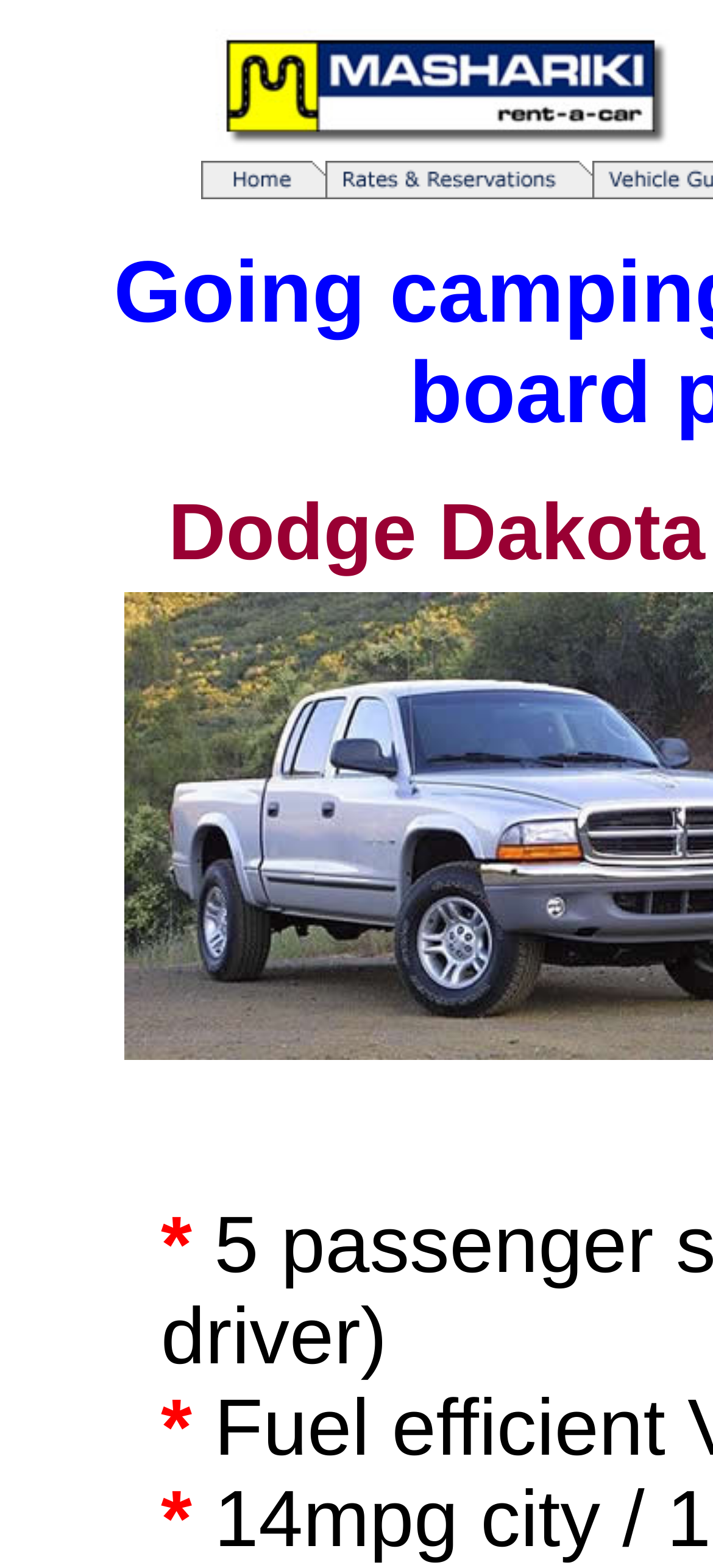Please answer the following question using a single word or phrase: 
How many columns are in the table?

2